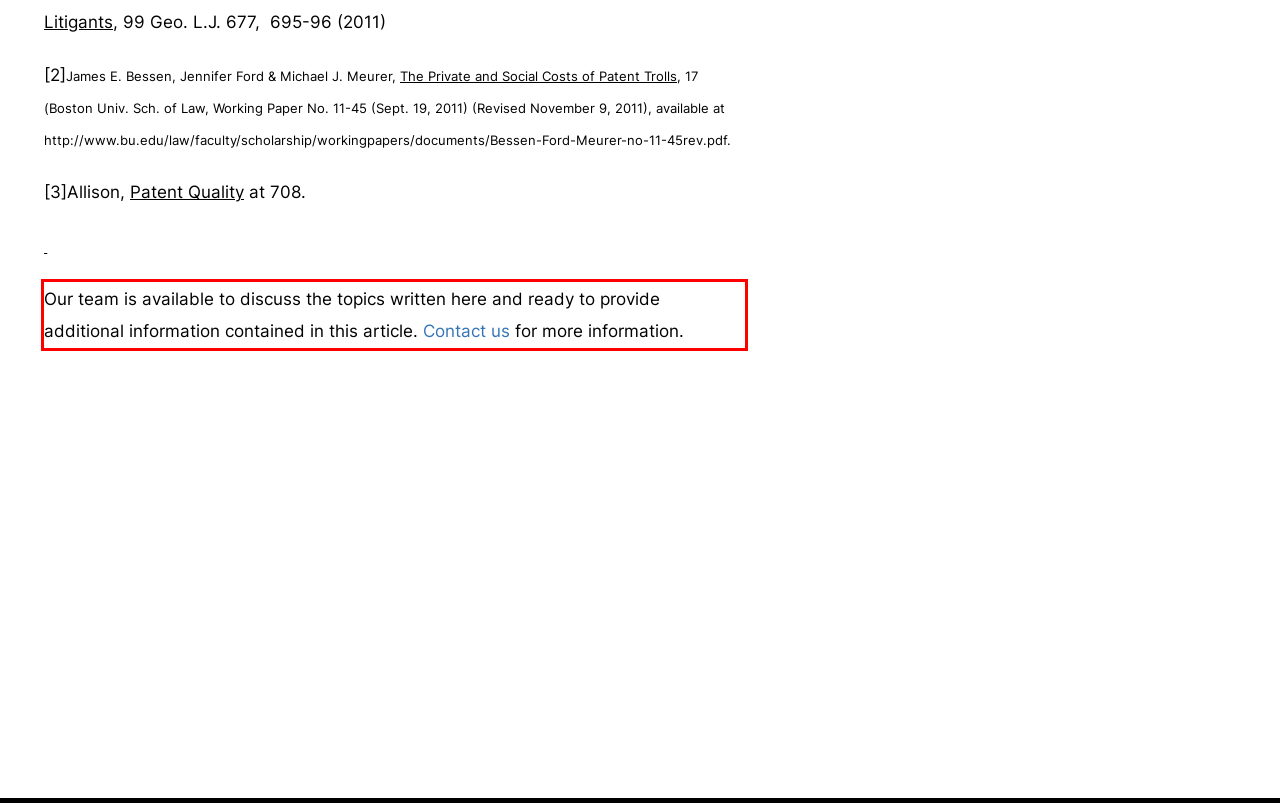Please take the screenshot of the webpage, find the red bounding box, and generate the text content that is within this red bounding box.

Our team is available to discuss the topics written here and ready to provide additional information contained in this article. Contact us for more information.